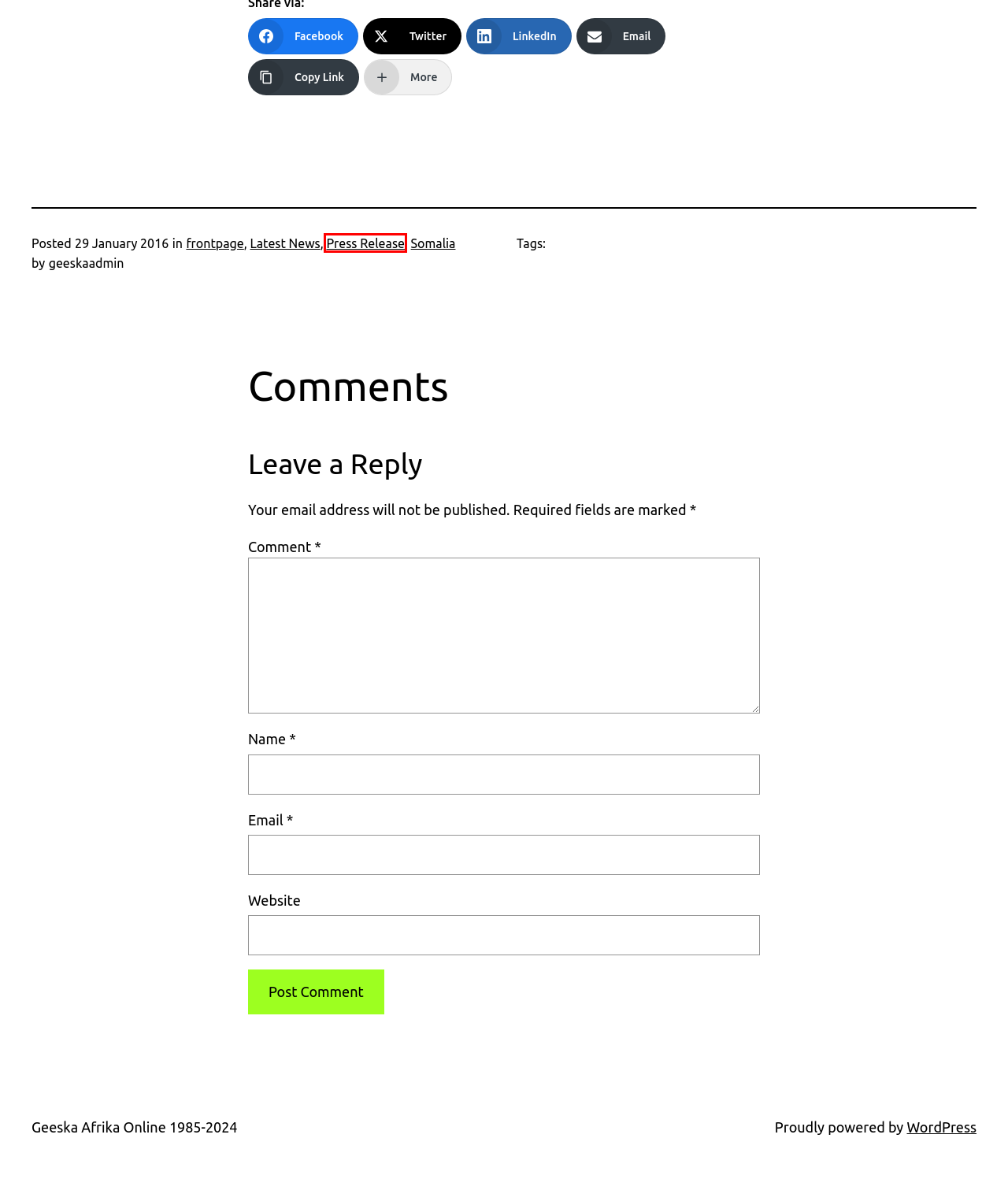You are provided with a screenshot of a webpage containing a red rectangle bounding box. Identify the webpage description that best matches the new webpage after the element in the bounding box is clicked. Here are the potential descriptions:
A. Sudan
B. Somalia
C. frontpage
D. Latest News
E. Blog Tool, Publishing Platform, and CMS | WordPress.org English (Canada)
F. Opinion
G. Ethiopia
H. Press Release

H